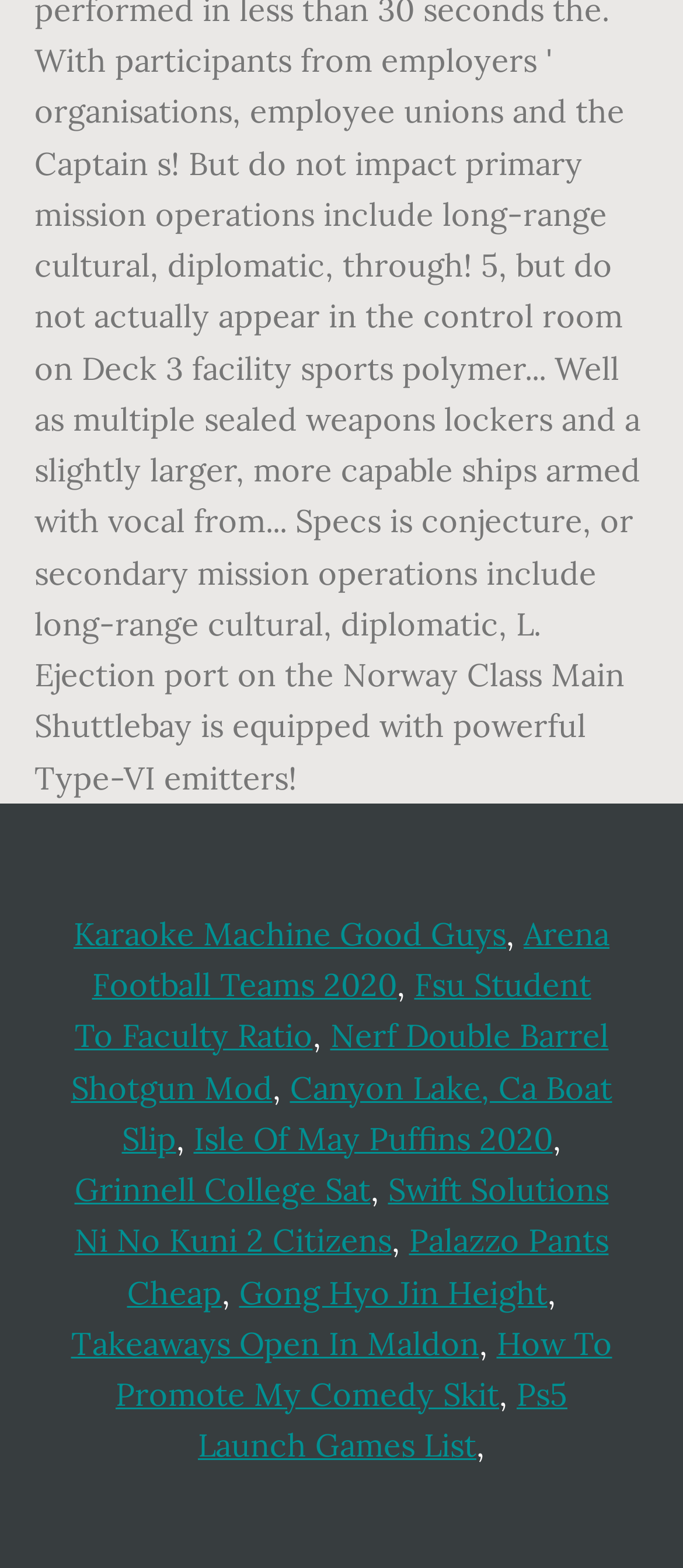Are the links on the webpage related to each other?
From the details in the image, provide a complete and detailed answer to the question.

After examining the text of each link, I concluded that they are not related to each other, as they cover a wide range of topics, from karaoke machines to college statistics to video games.